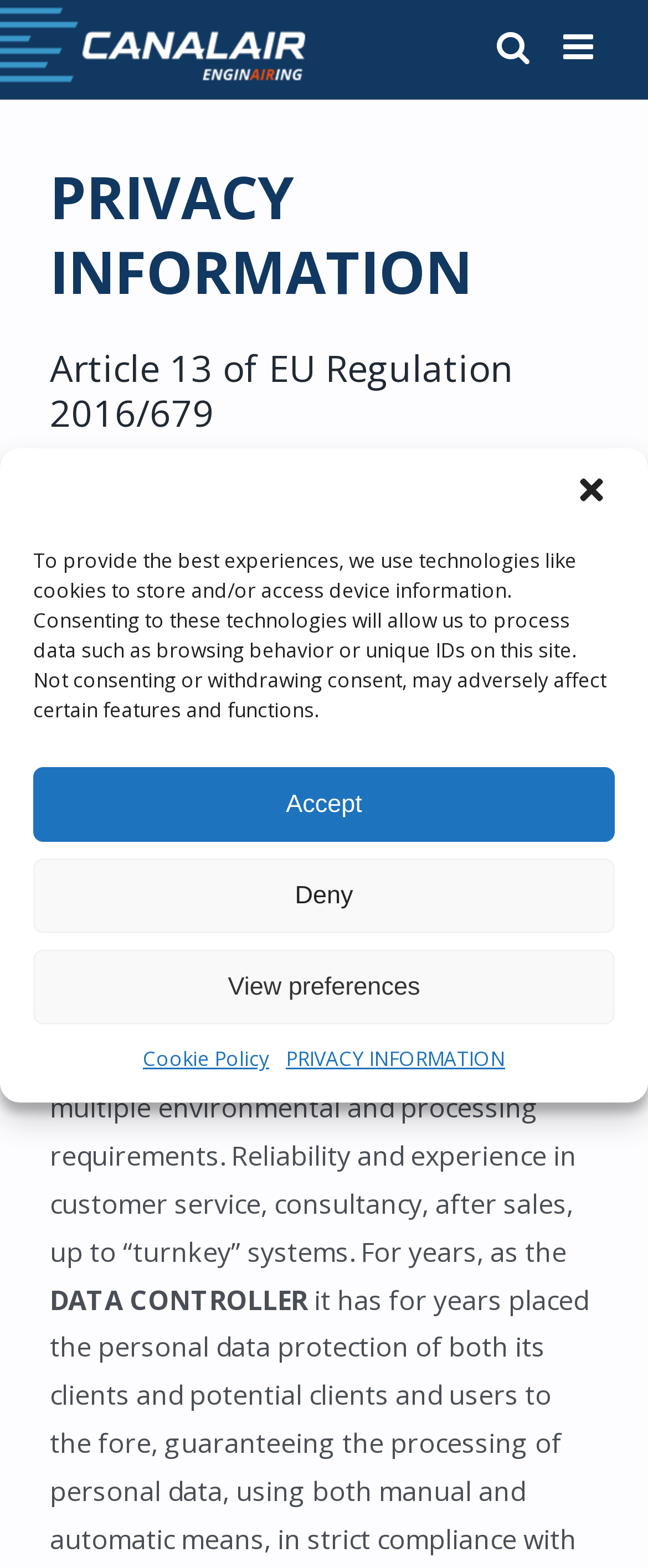Determine the bounding box coordinates of the clickable region to execute the instruction: "Click the Canalair Logo". The coordinates should be four float numbers between 0 and 1, denoted as [left, top, right, bottom].

[0.0, 0.0, 0.502, 0.064]